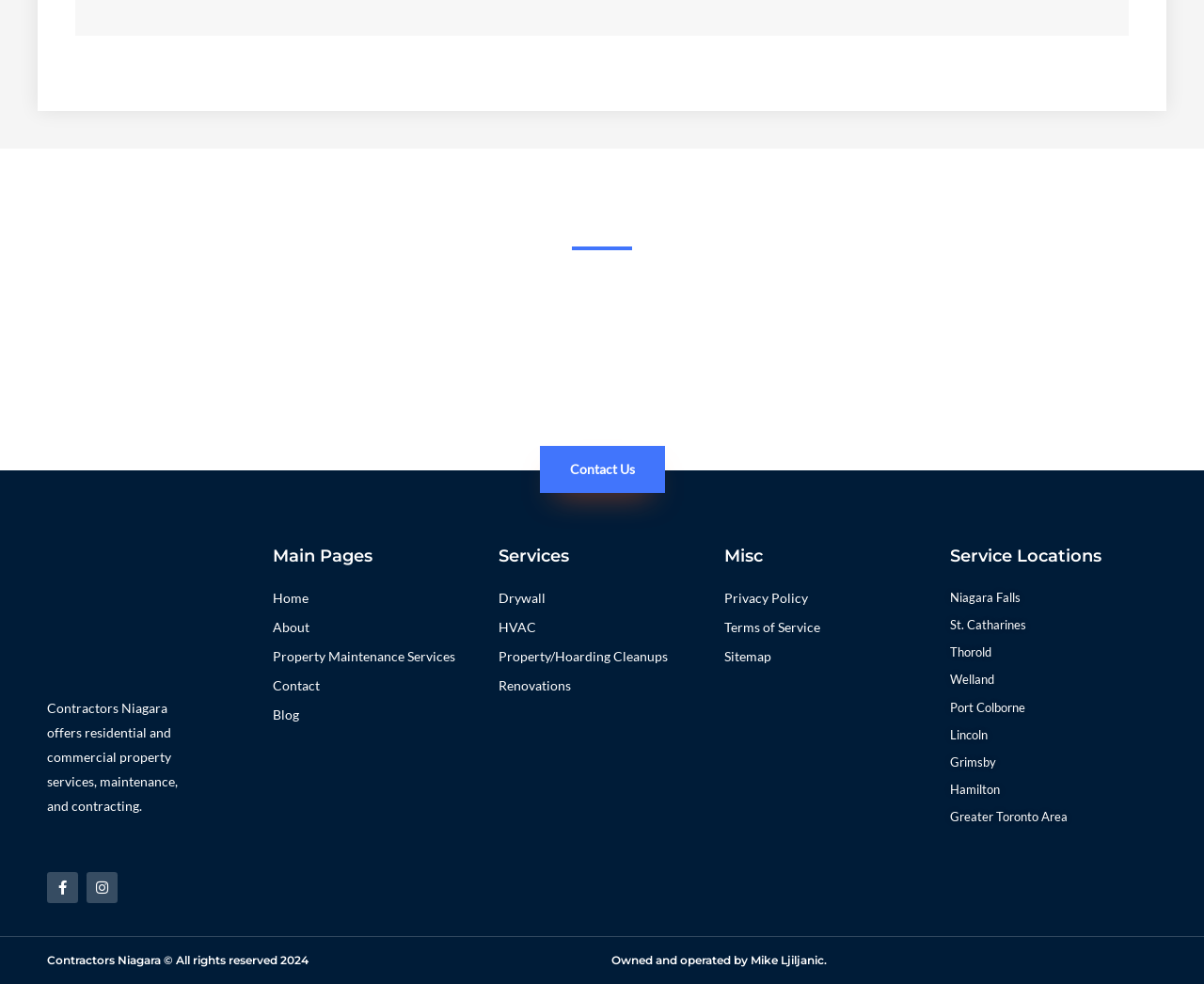Indicate the bounding box coordinates of the clickable region to achieve the following instruction: "Visit Facebook page."

[0.039, 0.886, 0.065, 0.918]